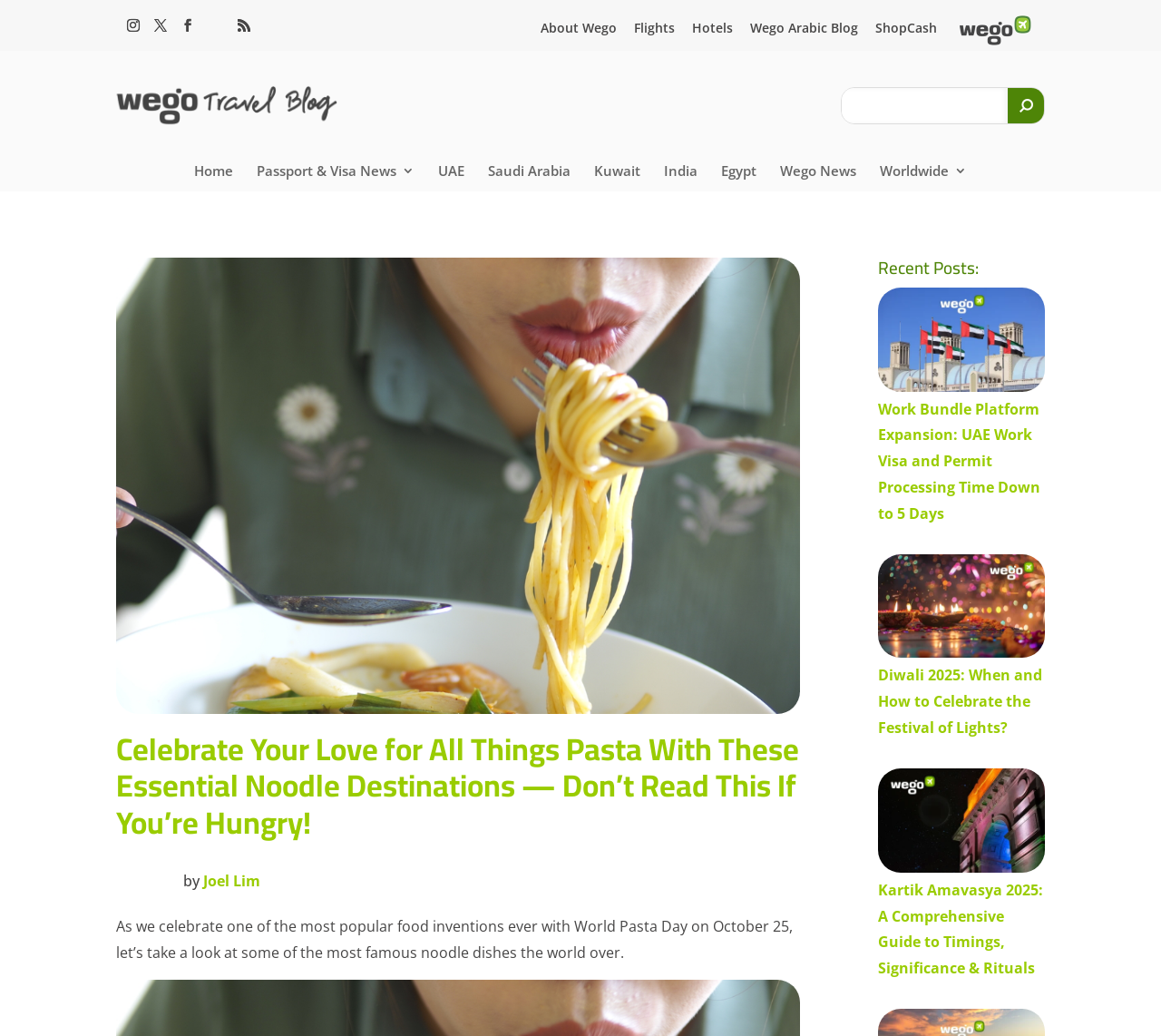Provide a short answer using a single word or phrase for the following question: 
What is the name of the author of the article?

Joel Lim